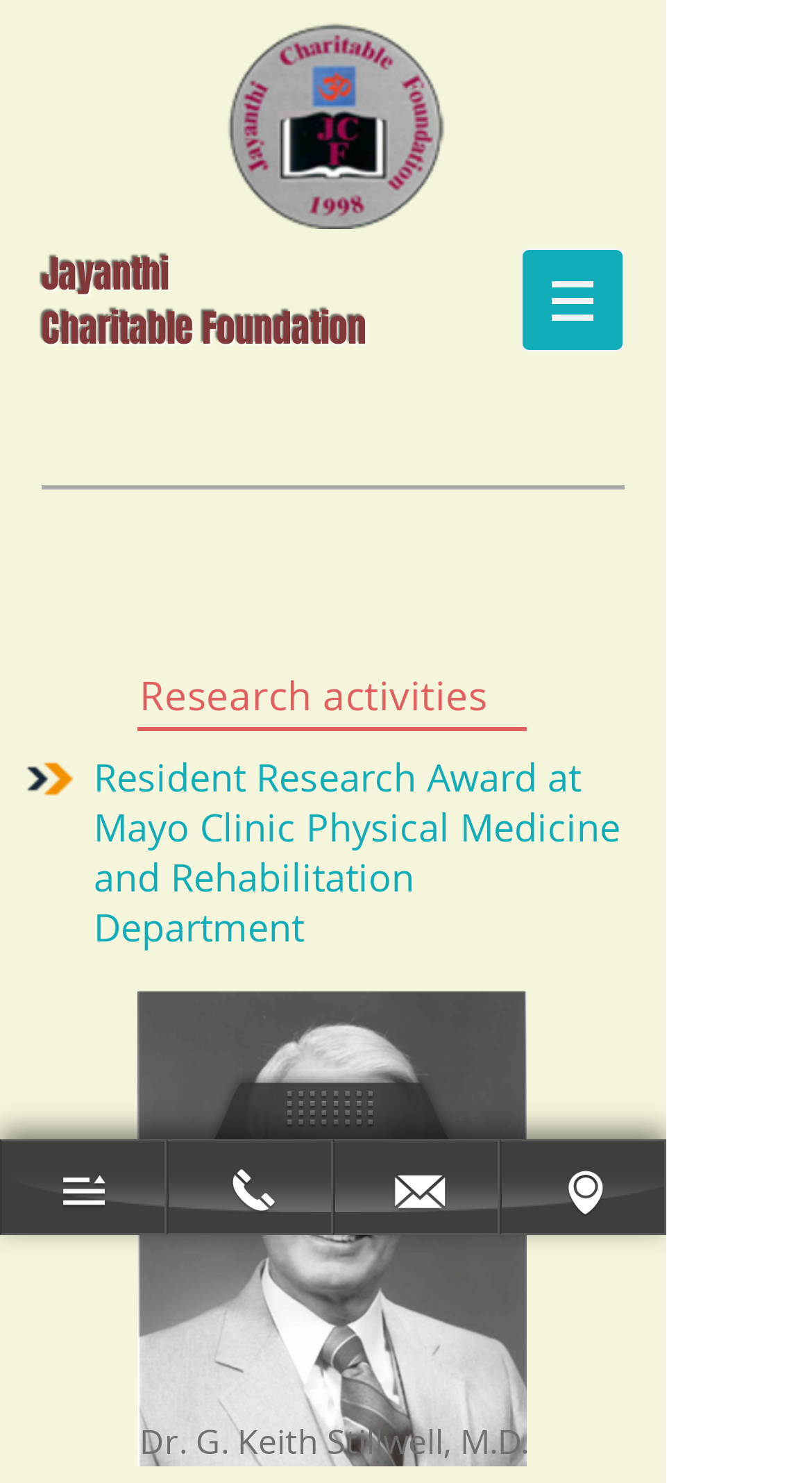Who is the recipient of the Resident Research Award?
Answer the question in a detailed and comprehensive manner.

The recipient of the Resident Research Award can be found in the StaticText element on the webpage, which mentions 'Dr. G. Keith Stillwell, M.D.'.